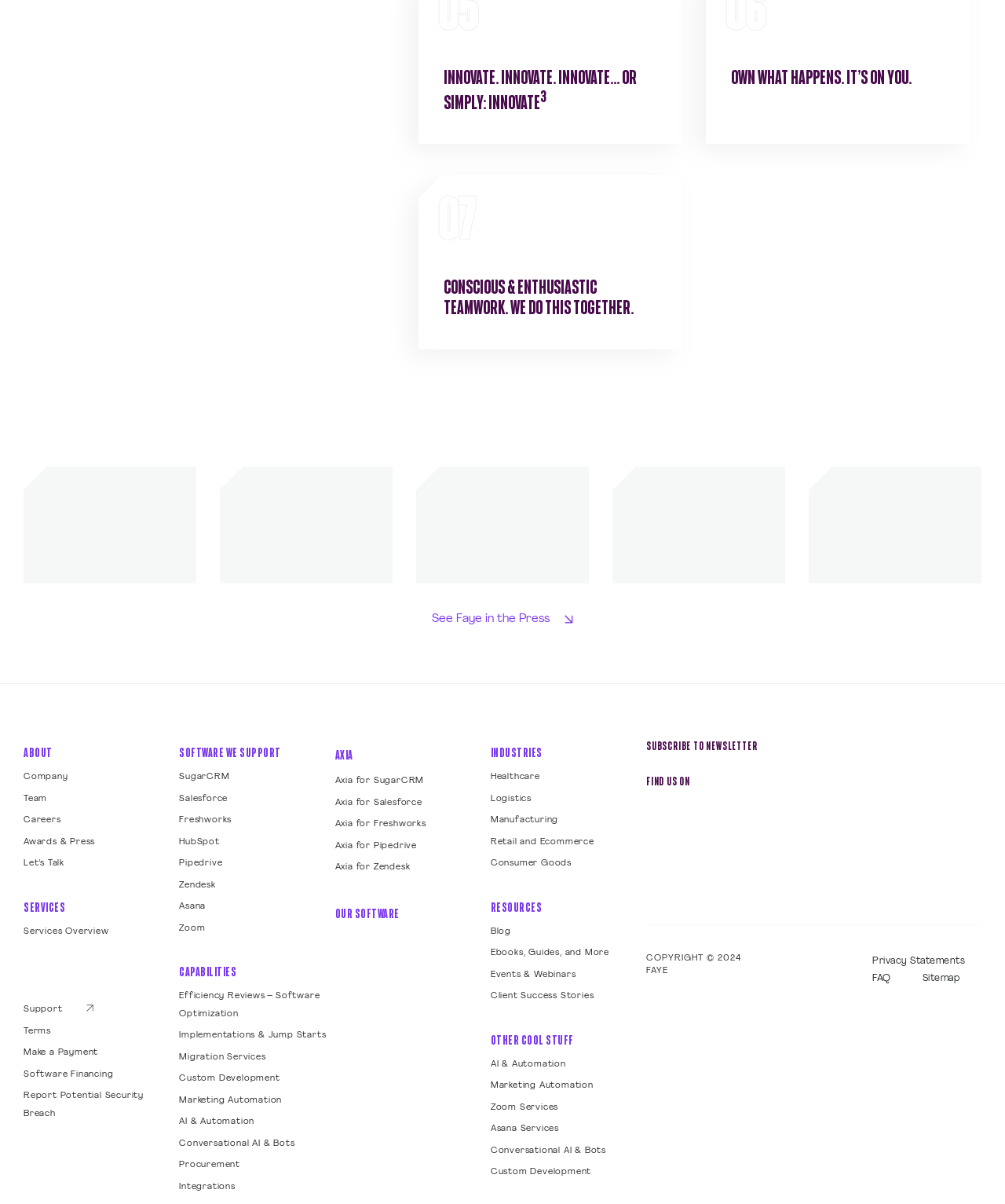Locate the bounding box of the UI element described by: "Conversational AI & Bots" in the given webpage screenshot.

[0.178, 0.946, 0.293, 0.954]